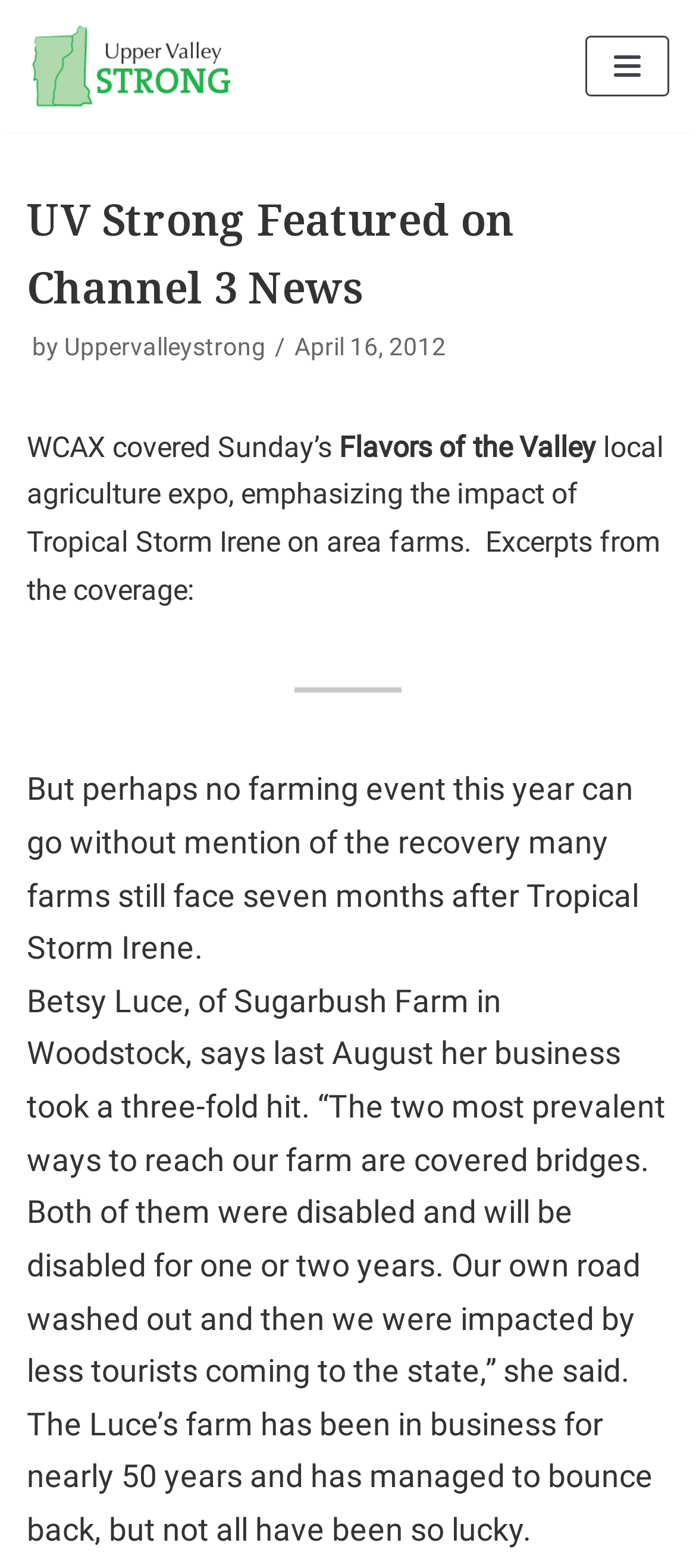What was the impact of Tropical Storm Irene on Sugarbush Farm?
From the image, provide a succinct answer in one word or a short phrase.

three-fold hit